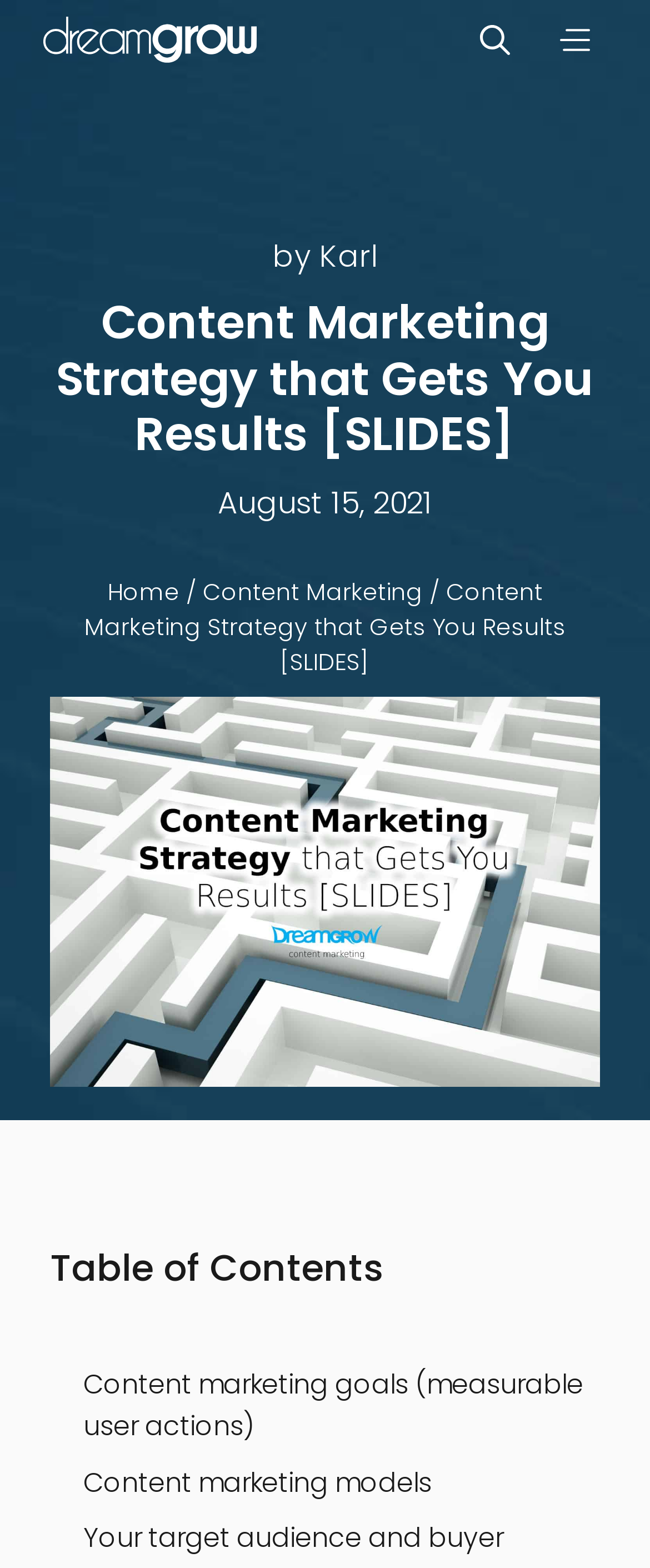How many links are in the navigation menu?
Based on the screenshot, provide a one-word or short-phrase response.

3